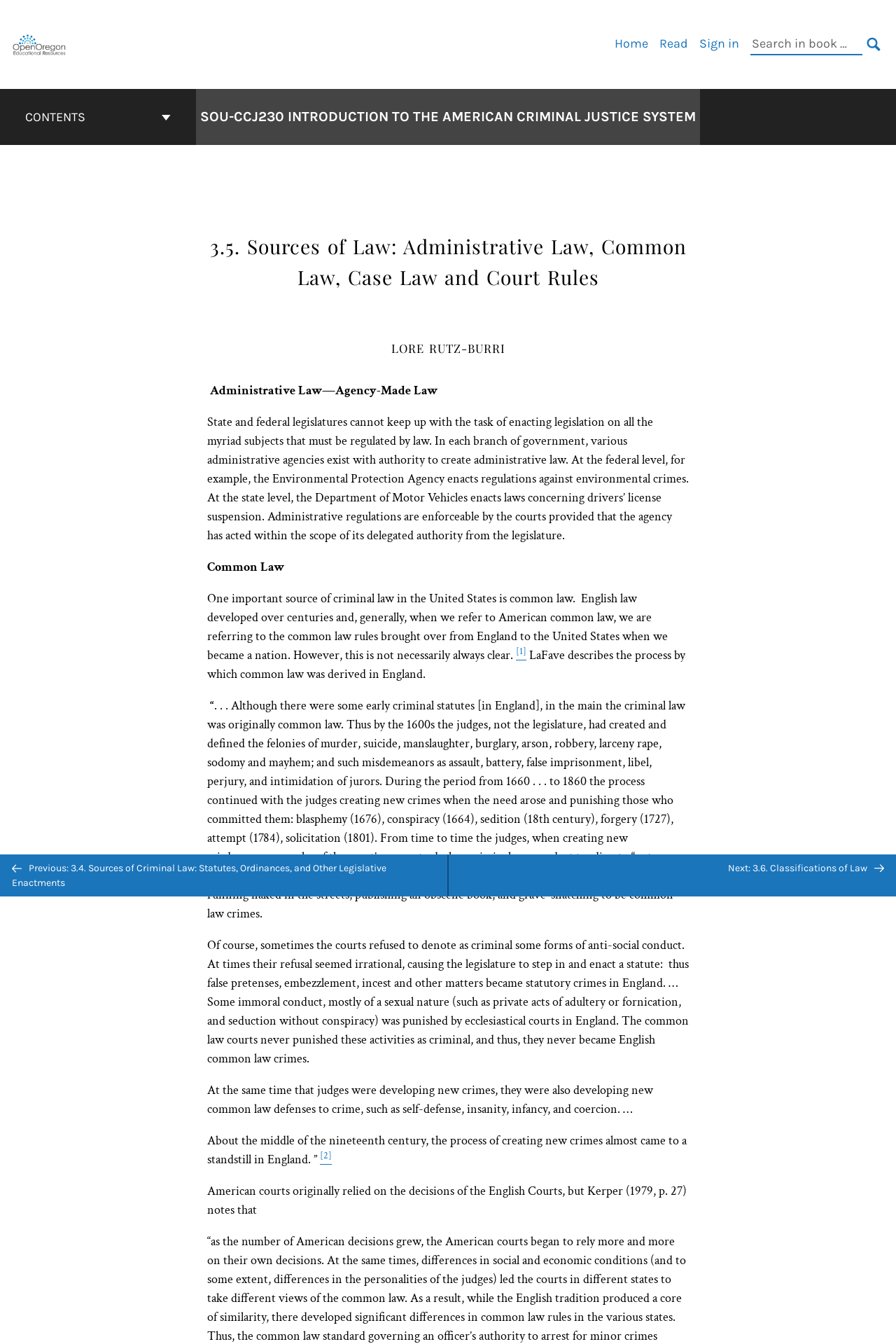Locate the UI element that matches the description Next: 3.6. Classifications of Law in the webpage screenshot. Return the bounding box coordinates in the format (top-left x, top-left y, bottom-right x, bottom-right y), with values ranging from 0 to 1.

[0.5, 0.636, 1.0, 0.667]